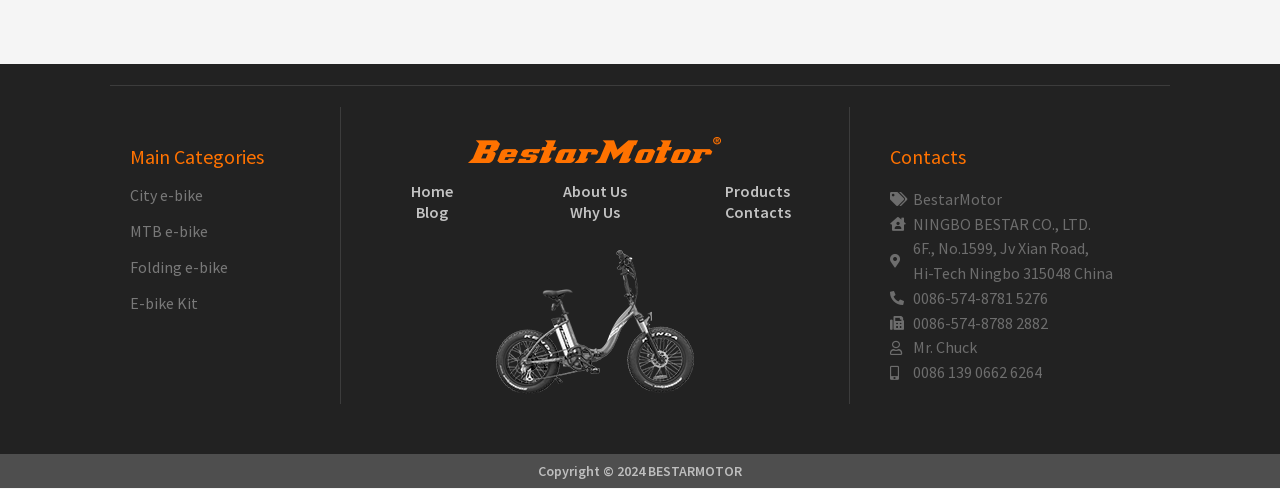With reference to the image, please provide a detailed answer to the following question: What is the copyright year of the website?

The copyright year of the website can be found in the link at the bottom of the webpage, which is 'Copyright © 2024 BESTARMOTOR'.